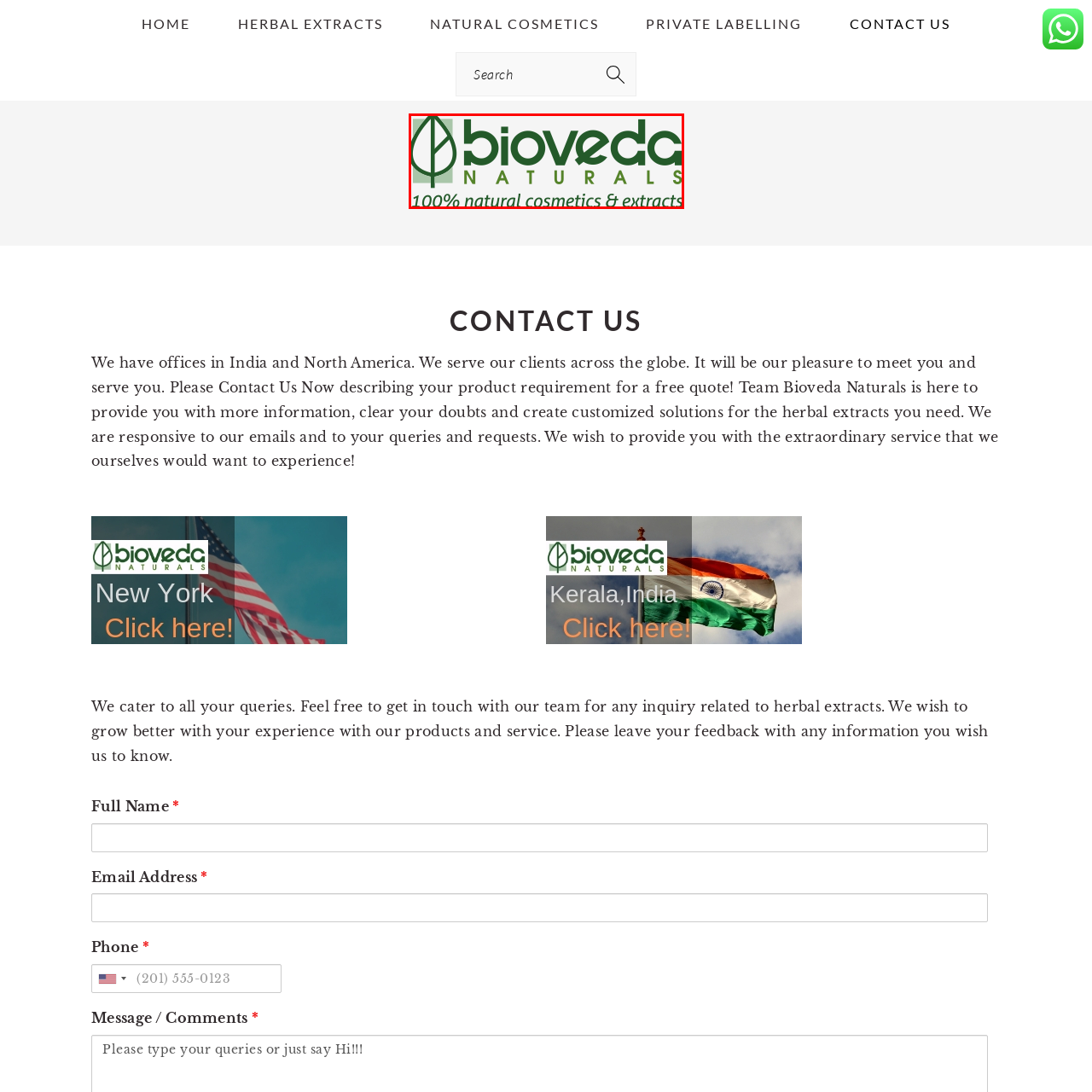Describe meticulously the scene encapsulated by the red boundary in the image.

The image features the logo of "Bioveda Naturals," prominently displayed in rich green hues. The logo combines a stylized leaf, symbolizing their commitment to nature and natural ingredients, alongside the name "bioveda" in bold typography. Directly beneath, the tagline "100% natural cosmetics & extracts" underscores their focus on quality and purity in their product offerings. This logo encapsulates the brand's dedication to herbal extracts and natural cosmetics, making it an essential visual emblem for their identity. The overall design conveys a sense of trustworthiness and environmental consciousness, appealing to consumers who prioritize natural products in their cosmetics and personal care choices.